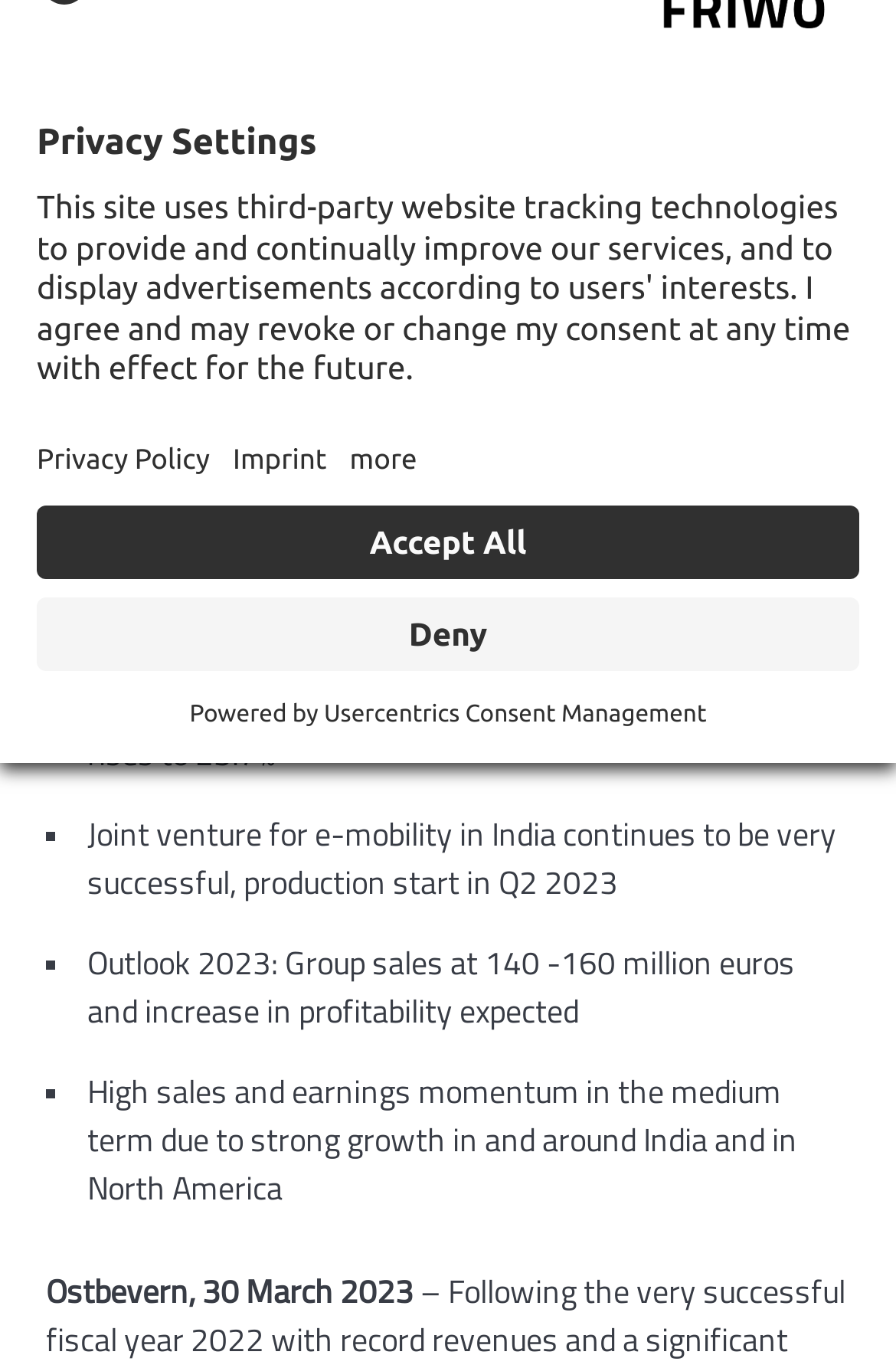For the given element description Usercentrics Consent Management, determine the bounding box coordinates of the UI element. The coordinates should follow the format (top-left x, top-left y, bottom-right x, bottom-right y) and be within the range of 0 to 1.

[0.361, 0.511, 0.789, 0.531]